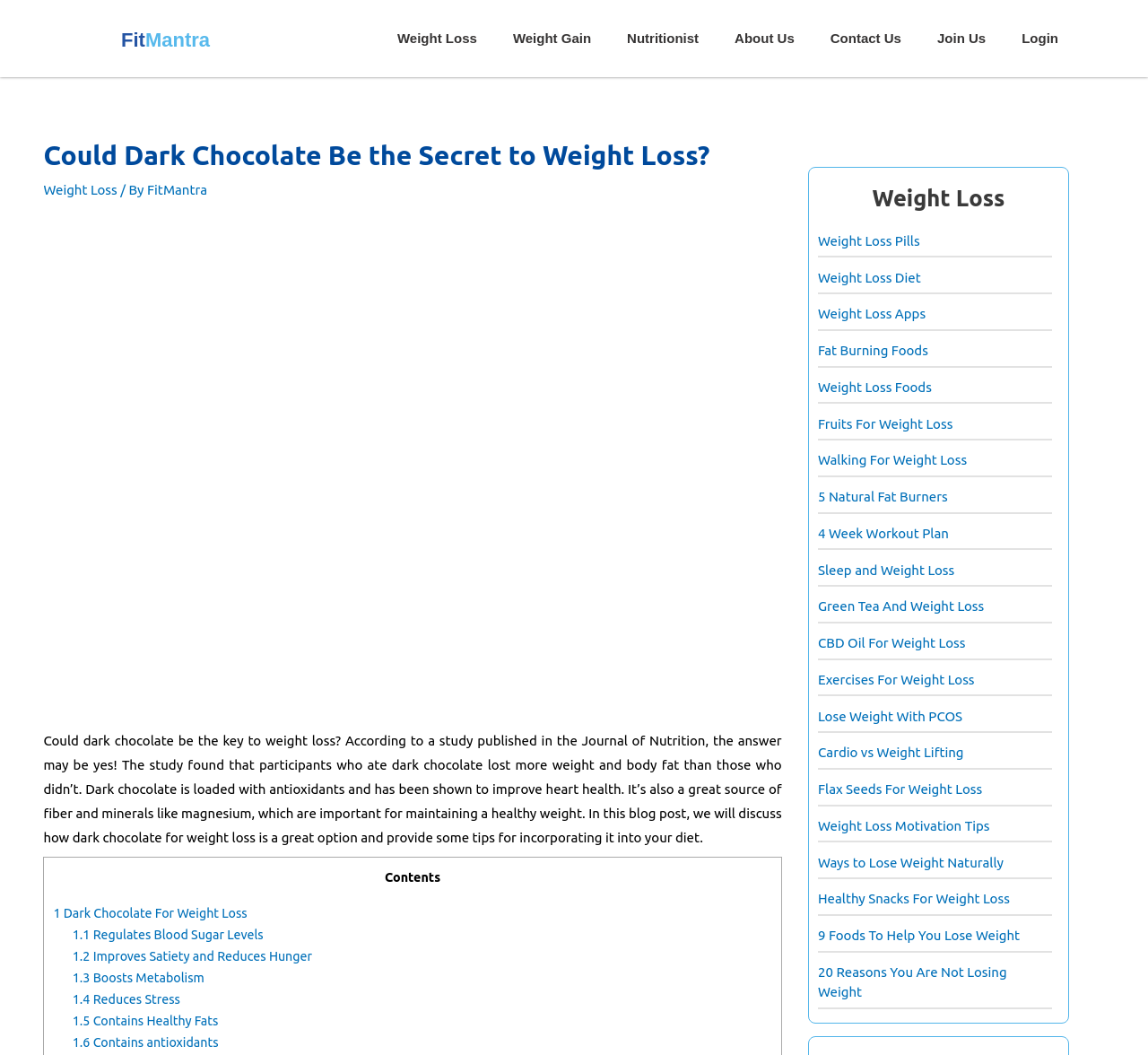Please indicate the bounding box coordinates of the element's region to be clicked to achieve the instruction: "Learn about admissions". Provide the coordinates as four float numbers between 0 and 1, i.e., [left, top, right, bottom].

None